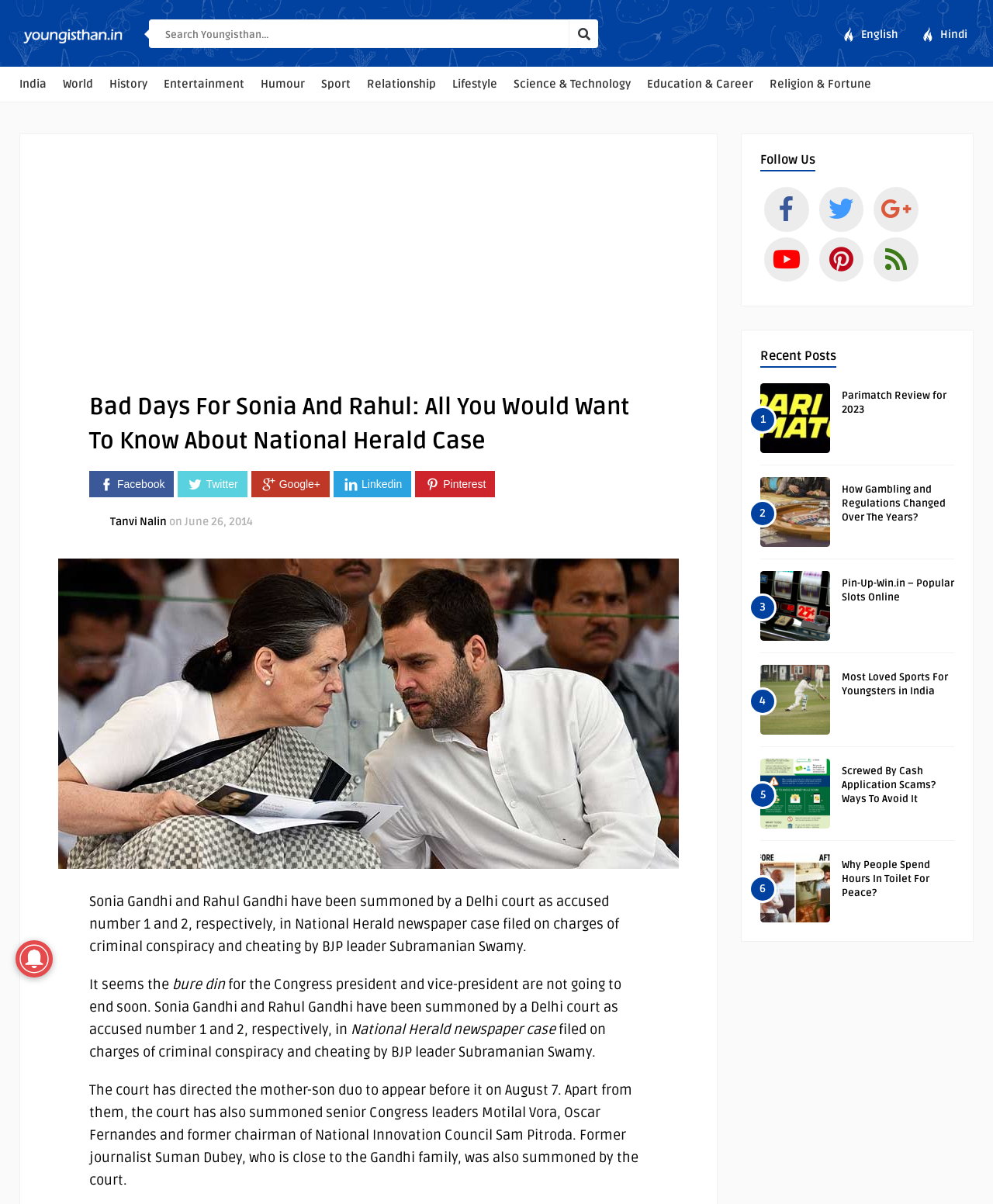Can you find the bounding box coordinates for the element that needs to be clicked to execute this instruction: "Search for something on Youngisthan"? The coordinates should be given as four float numbers between 0 and 1, i.e., [left, top, right, bottom].

[0.15, 0.016, 0.574, 0.04]